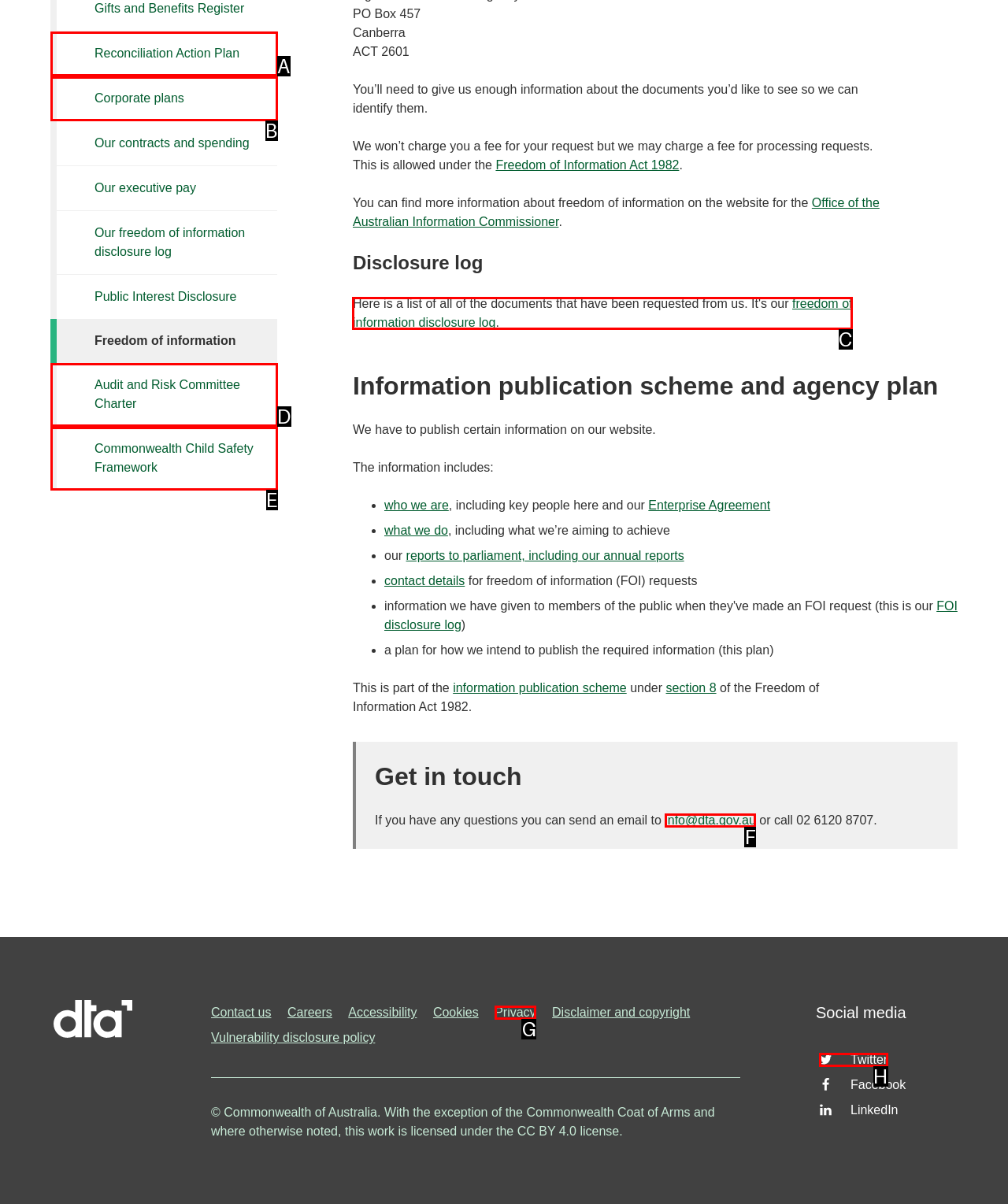Given the description: Commonwealth Child Safety Framework, identify the matching option. Answer with the corresponding letter.

E